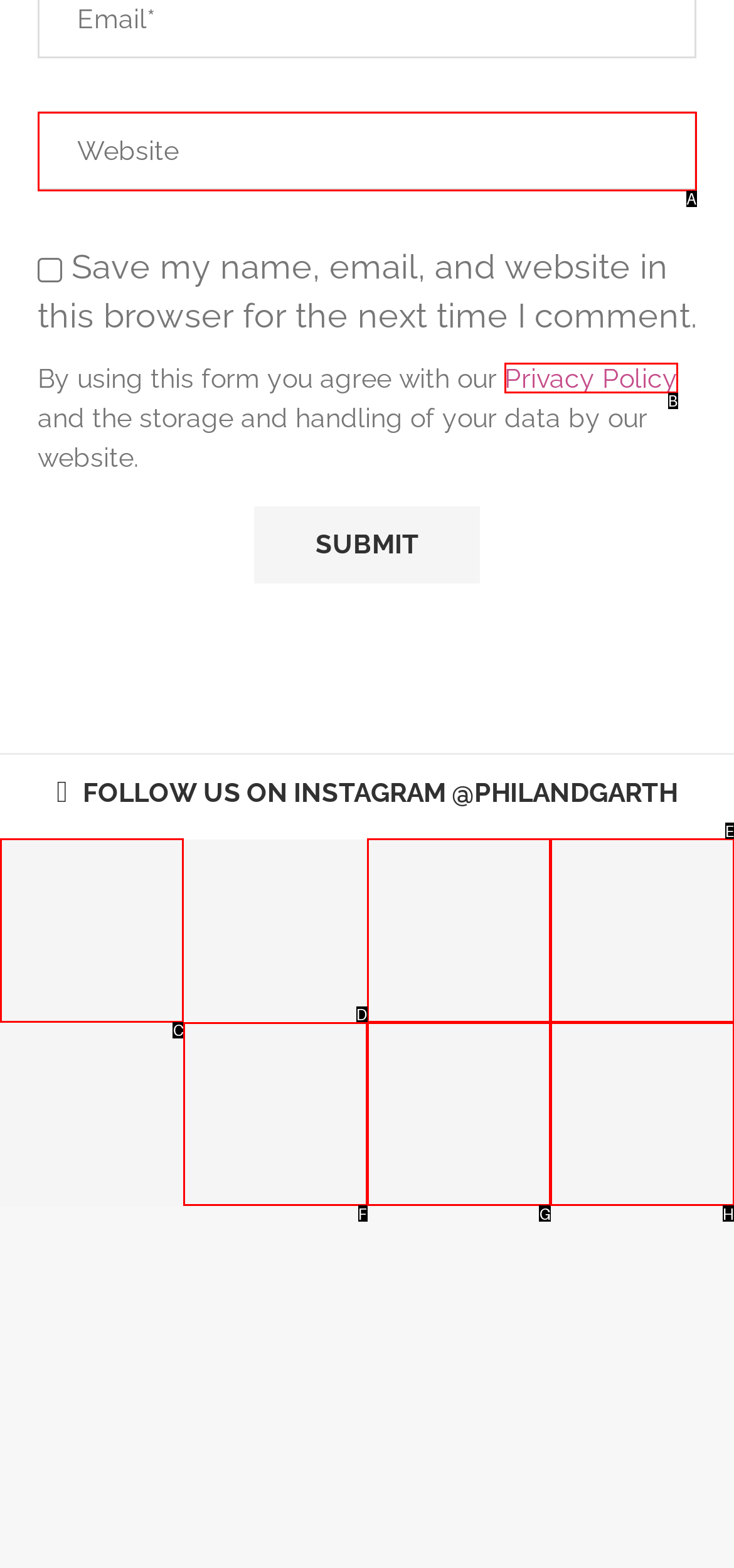Tell me which one HTML element best matches the description: name="url" placeholder="Website"
Answer with the option's letter from the given choices directly.

A